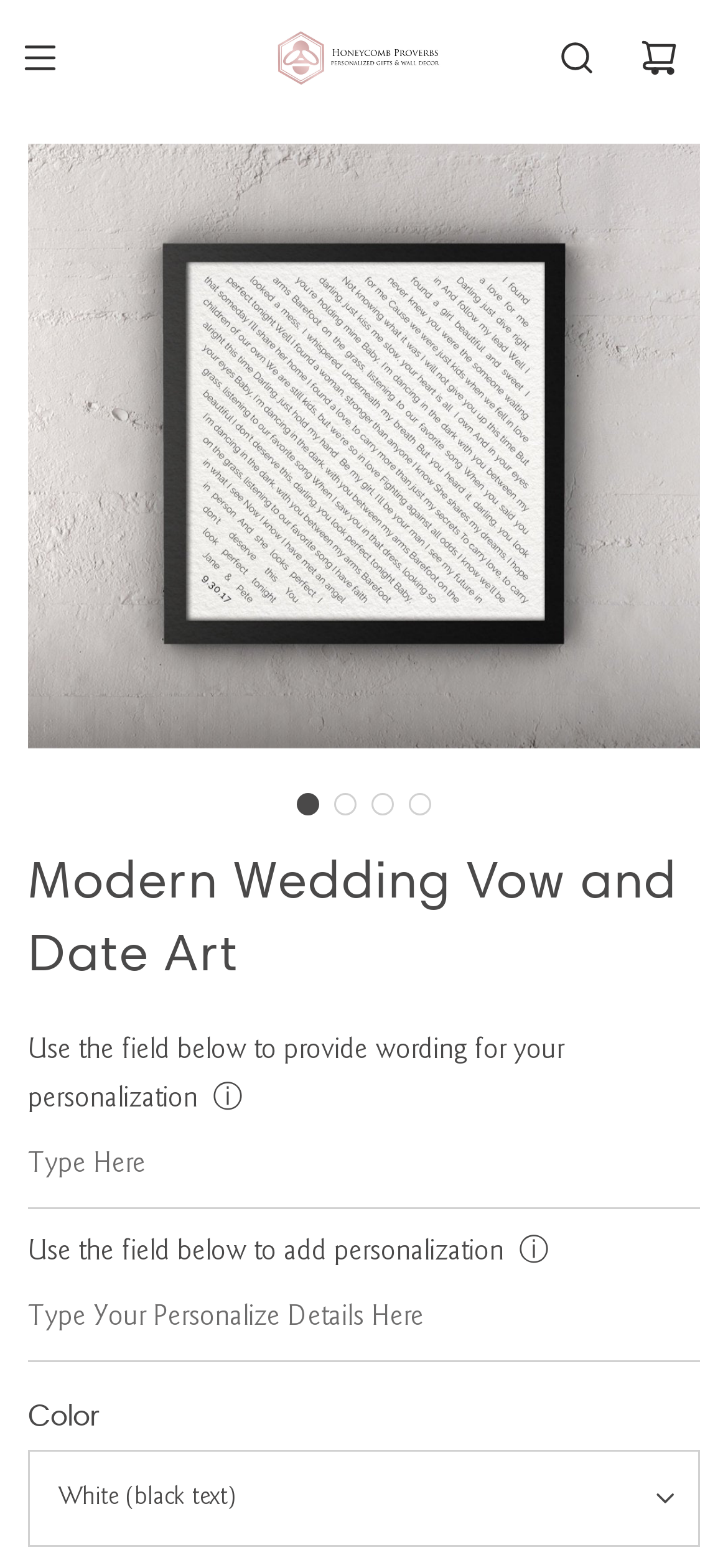Please specify the bounding box coordinates for the clickable region that will help you carry out the instruction: "Enter personalization wording".

[0.038, 0.716, 0.962, 0.771]